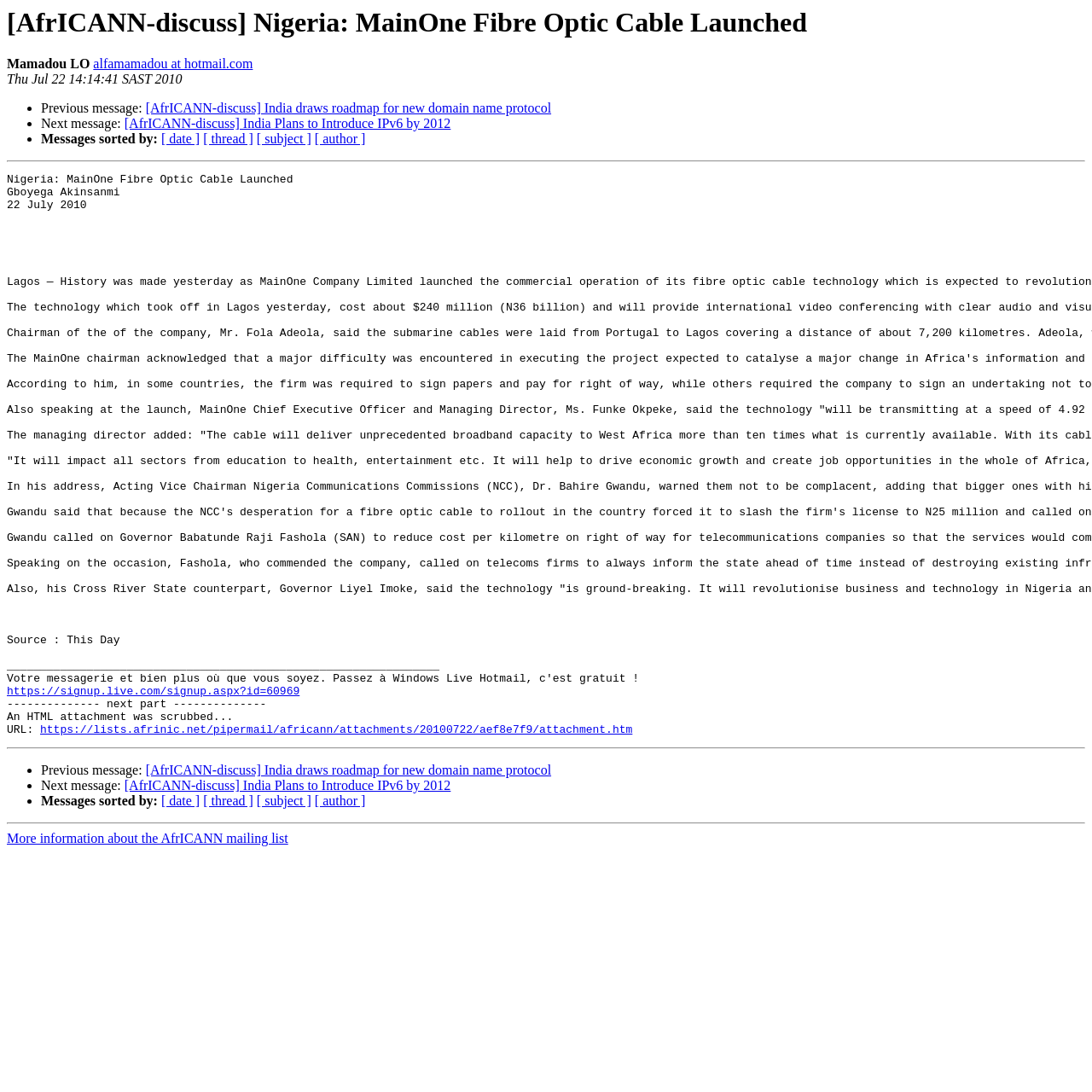Identify the primary heading of the webpage and provide its text.

[AfrICANN-discuss] Nigeria: MainOne Fibre Optic Cable Launched